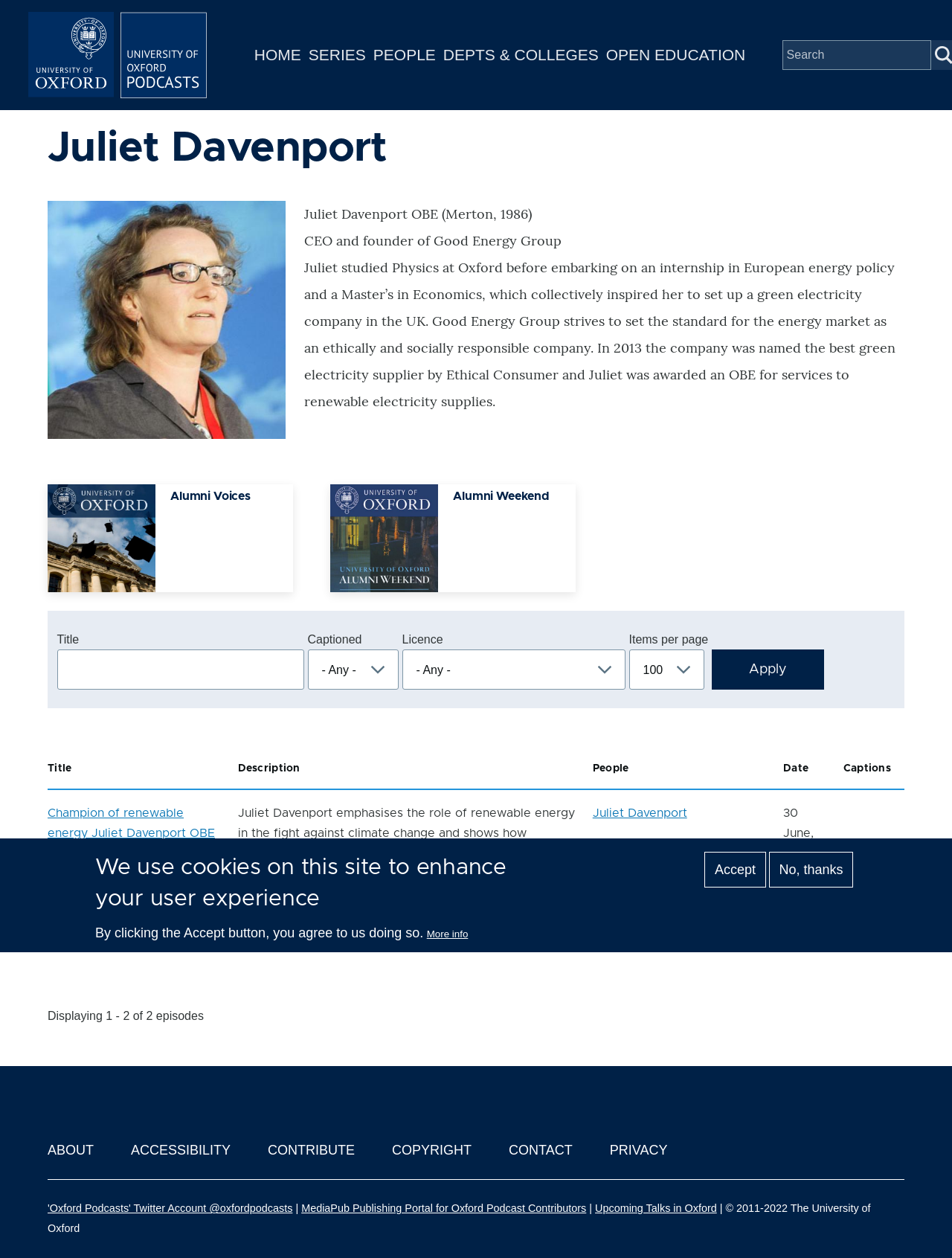What is the name of the podcast series that Juliet Davenport is associated with?
Please elaborate on the answer to the question with detailed information.

The answer can be found in the article section of the webpage, where there is a link to 'Alumni Voices' with an image and a heading.